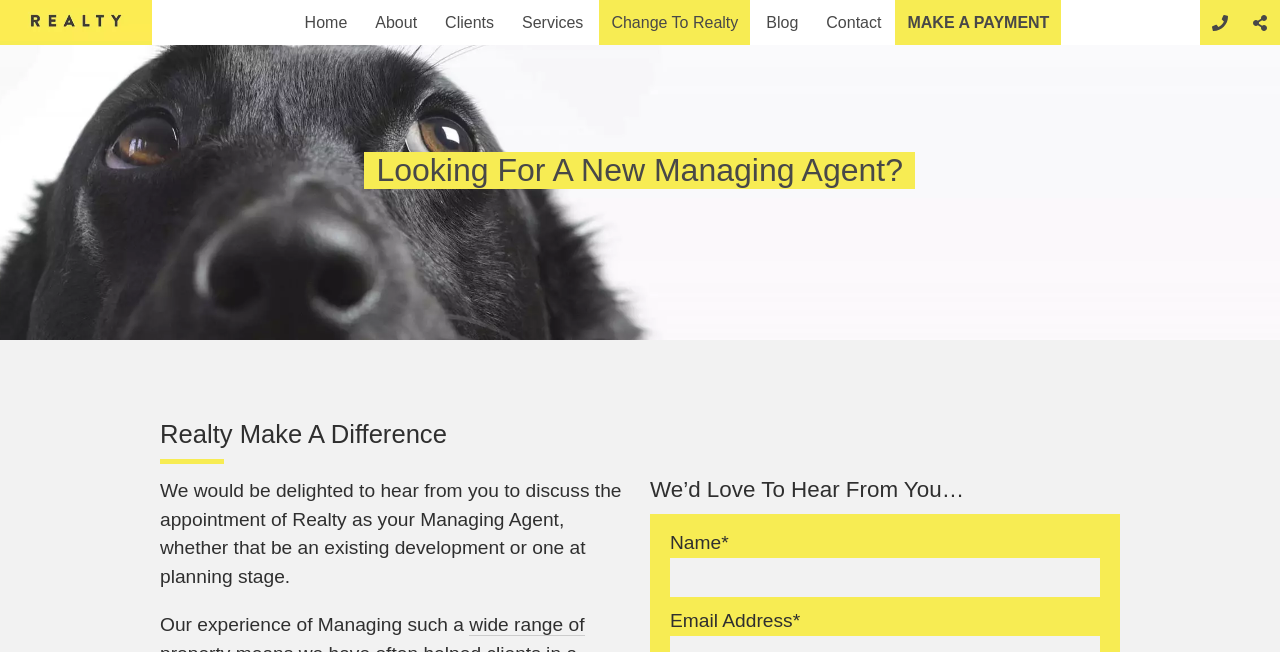What is the text of the webpage's headline?

Looking For A New Managing Agent?